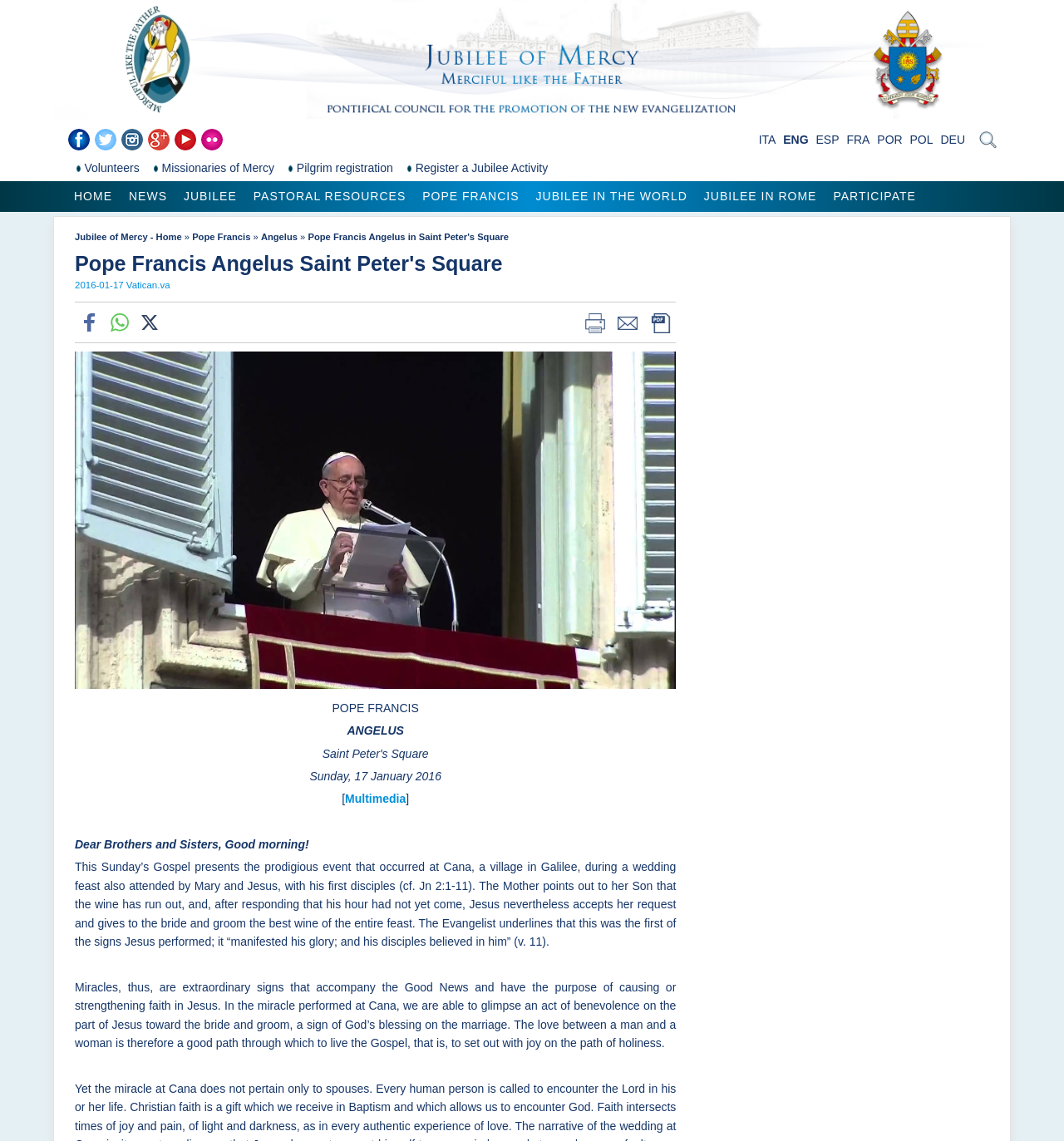Find the bounding box coordinates of the clickable element required to execute the following instruction: "Print the page". Provide the coordinates as four float numbers between 0 and 1, i.e., [left, top, right, bottom].

[0.545, 0.276, 0.573, 0.288]